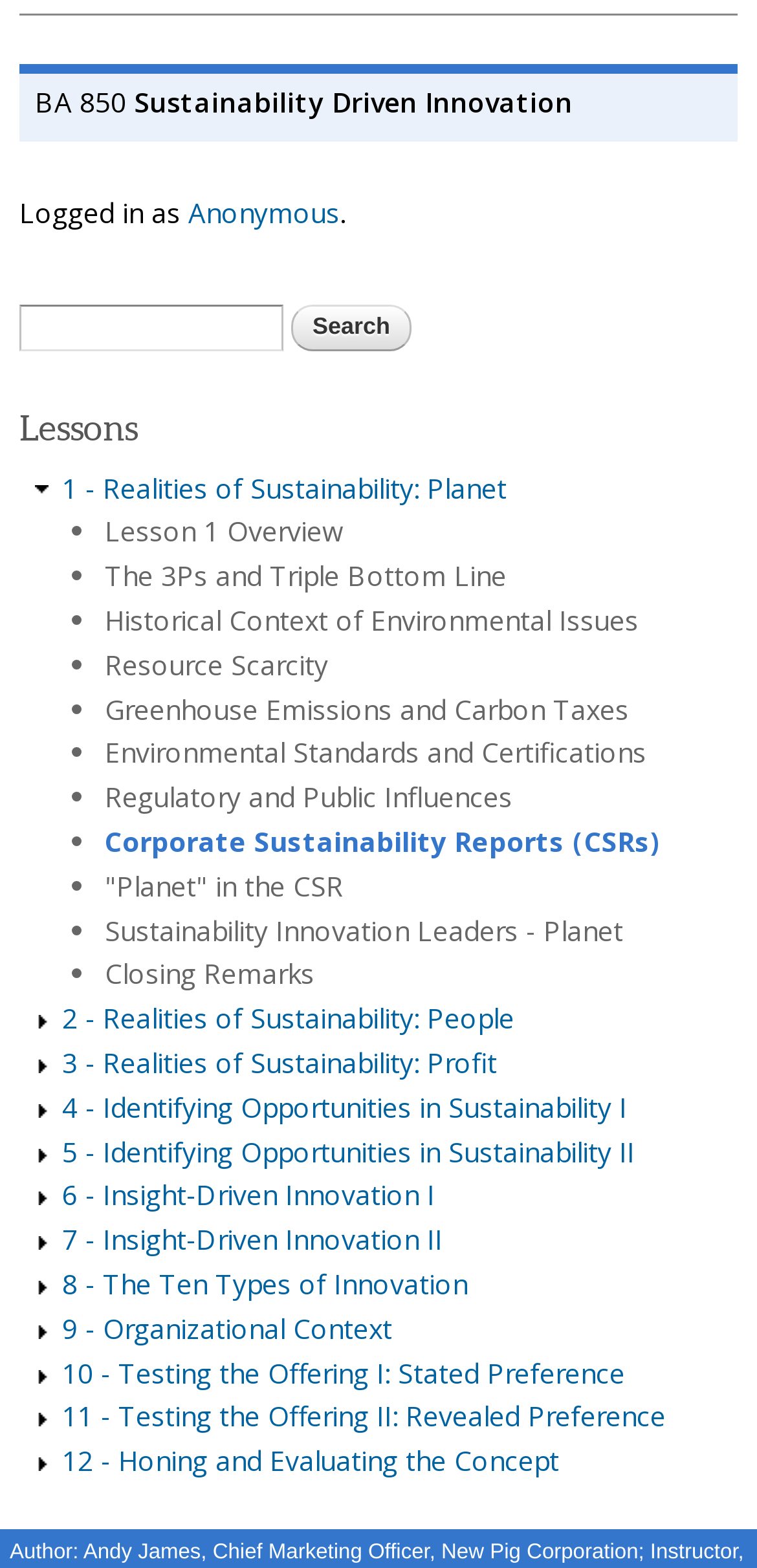What is the username of the logged-in user?
Give a one-word or short-phrase answer derived from the screenshot.

Anonymous